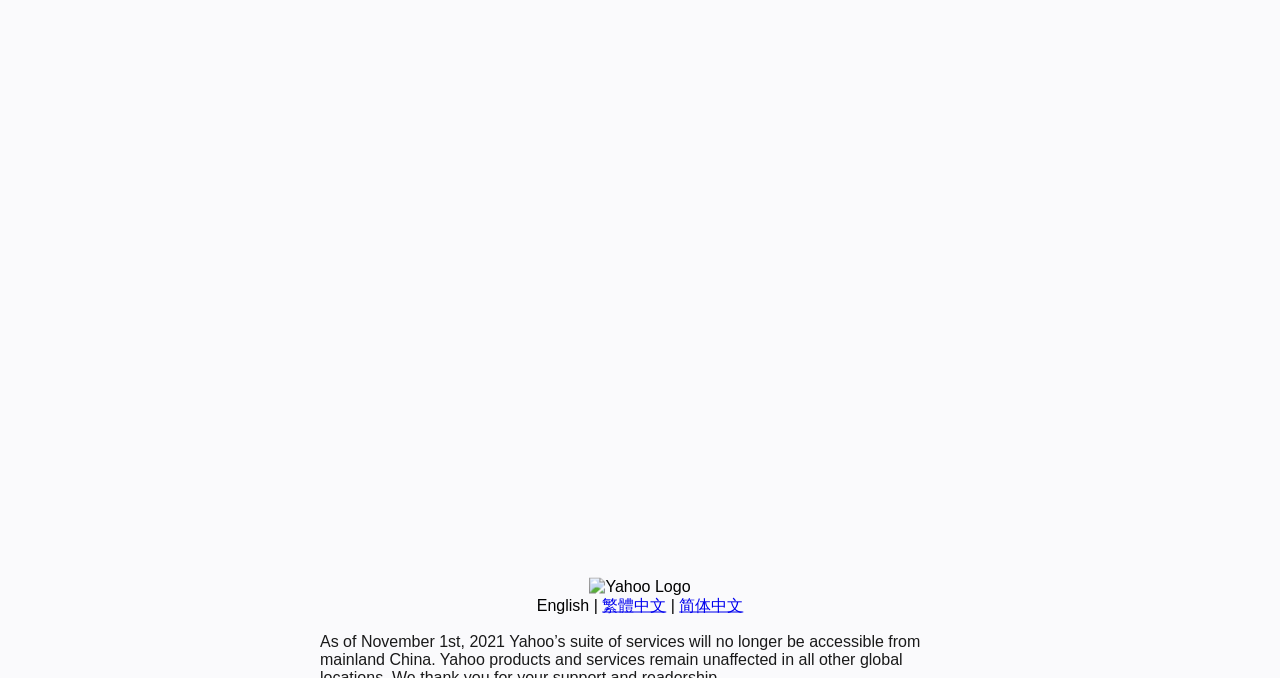Find the bounding box coordinates for the HTML element described in this sentence: "Earth Medicine Ways". Provide the coordinates as four float numbers between 0 and 1, in the format [left, top, right, bottom].

None